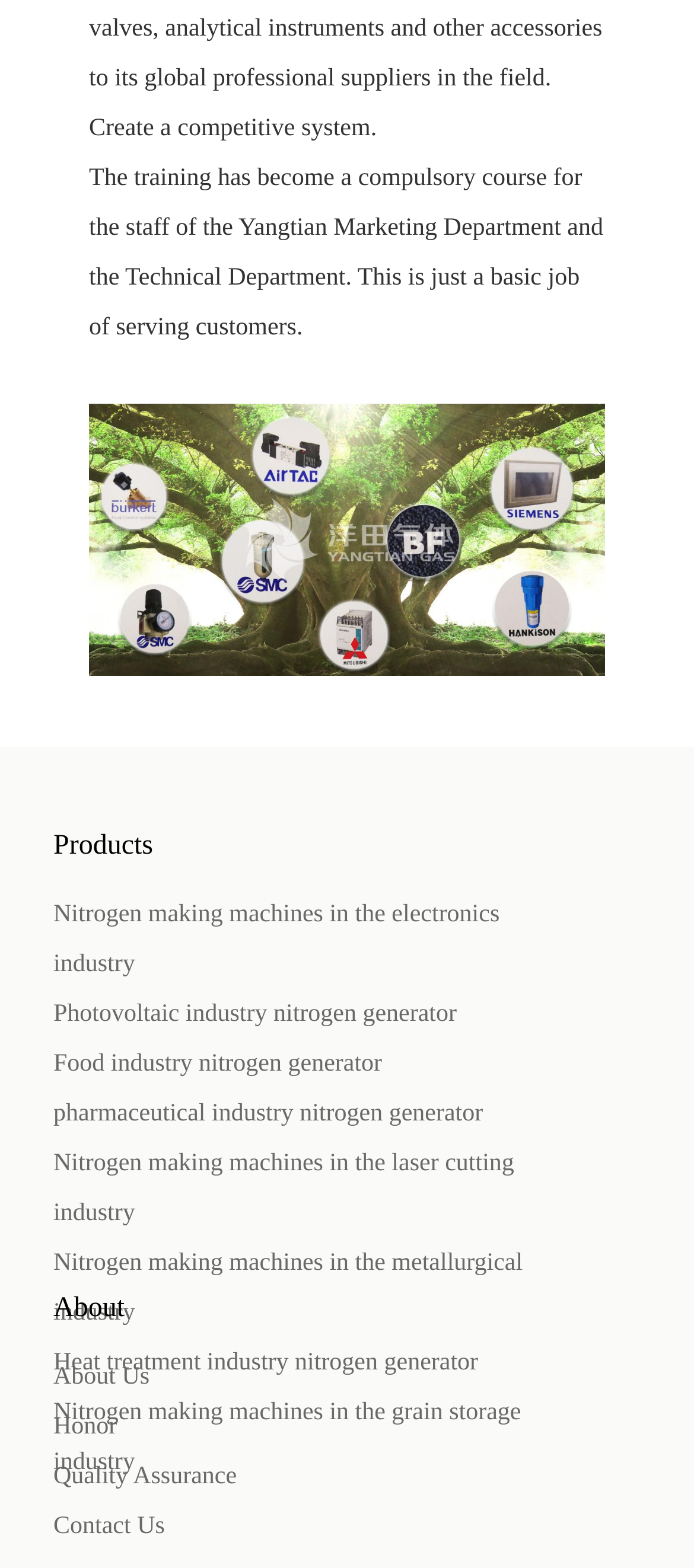How many product categories are listed?
Using the image, give a concise answer in the form of a single word or short phrase.

9